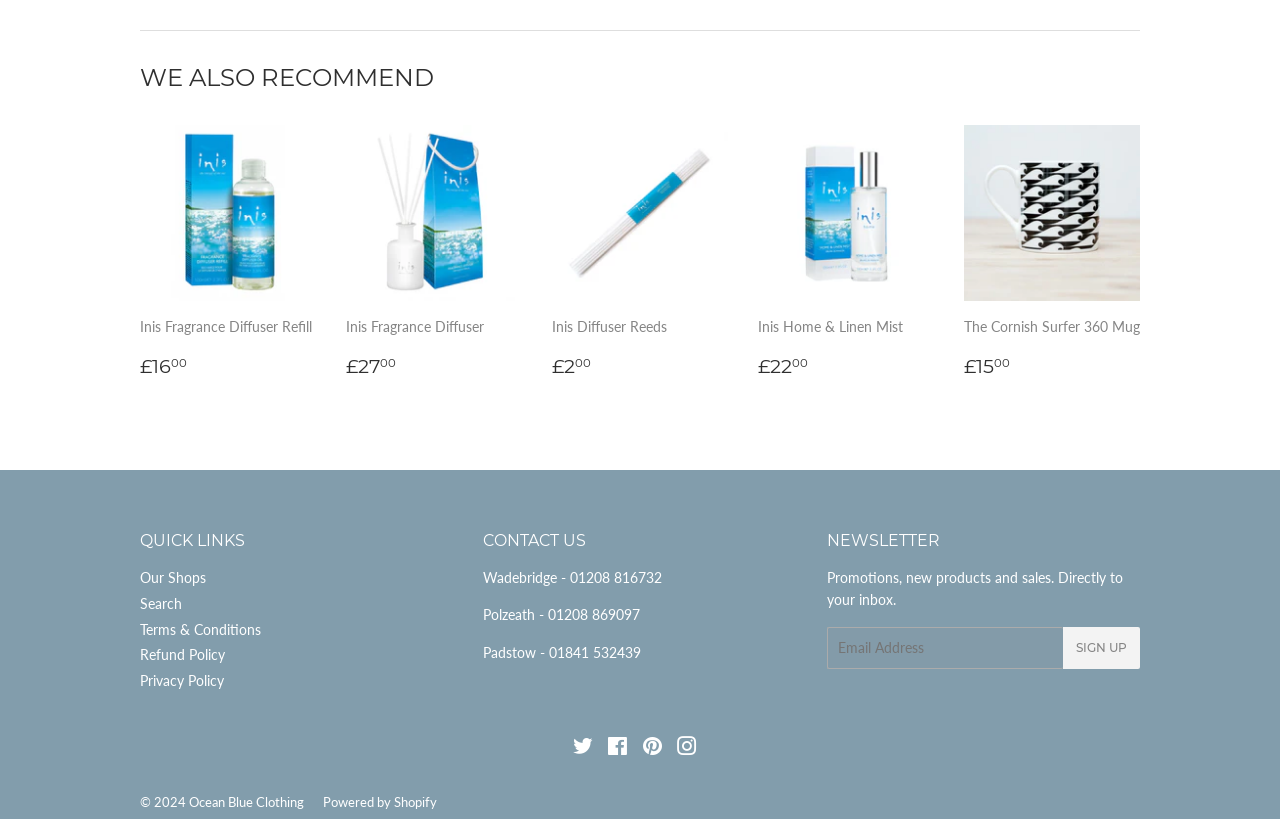Respond with a single word or phrase:
How many social media links are at the bottom of the page?

4